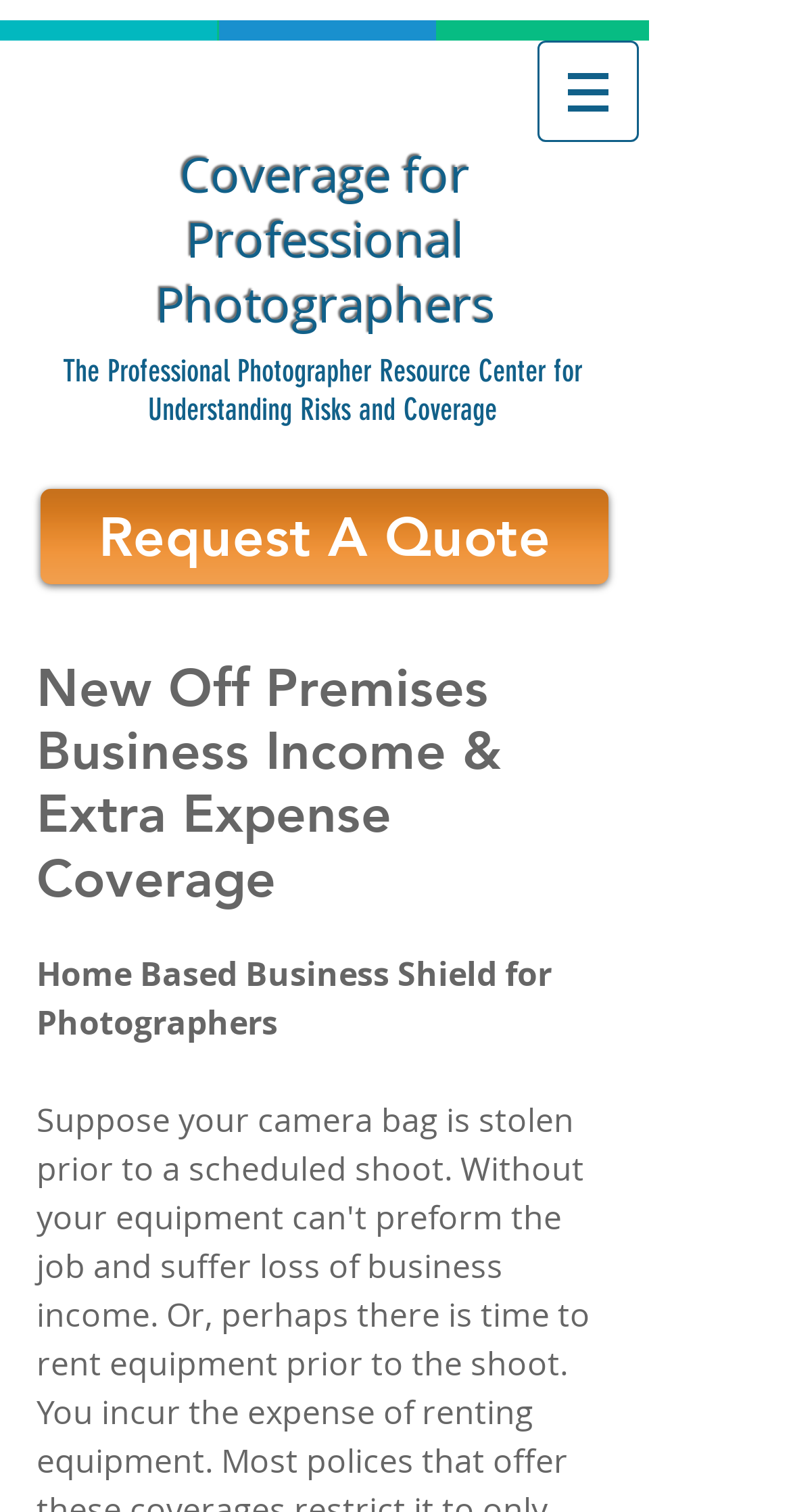Respond to the question below with a concise word or phrase:
What type of business is being referred to?

Home-based business